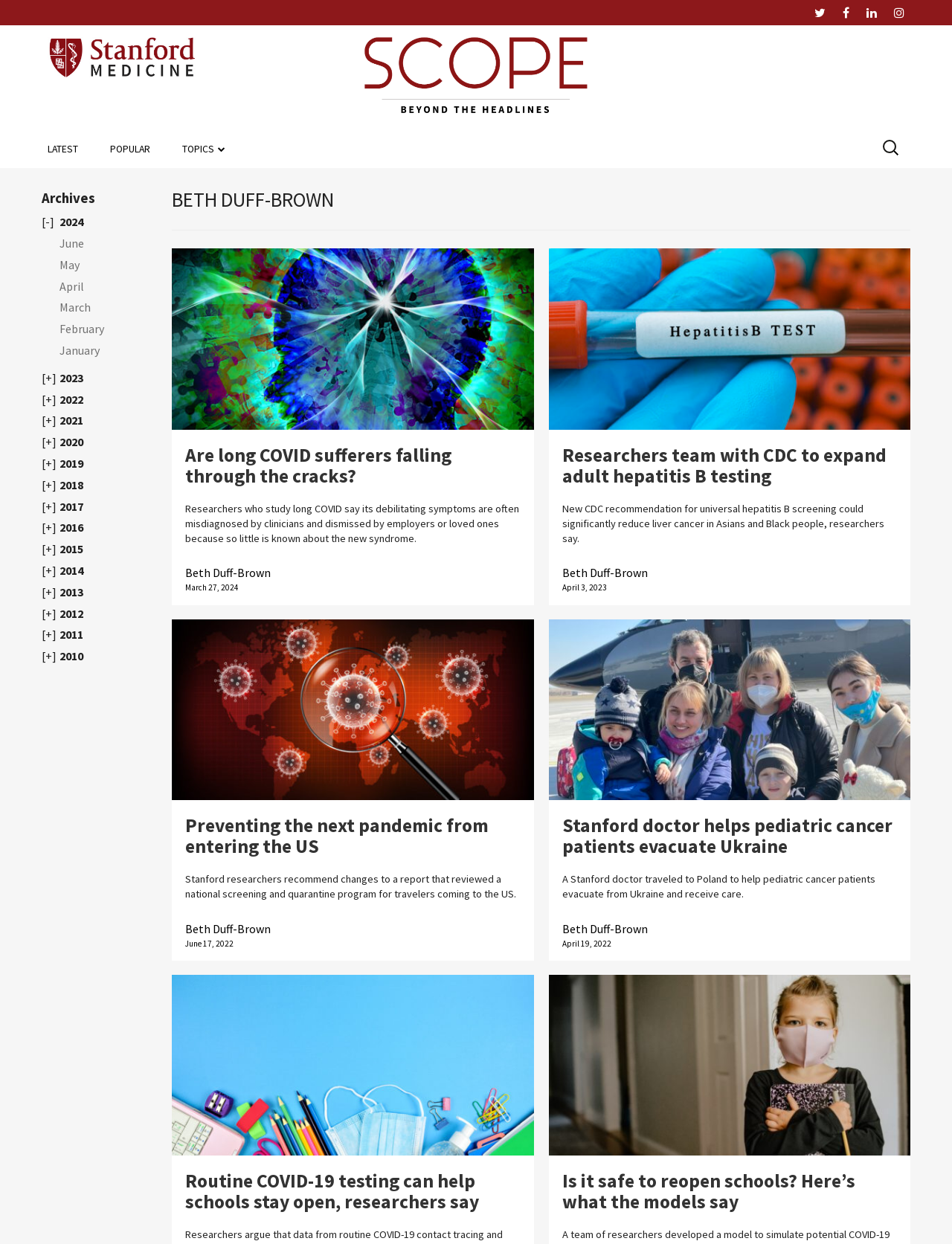Identify the bounding box coordinates of the clickable region required to complete the instruction: "Read the latest article". The coordinates should be given as four float numbers within the range of 0 and 1, i.e., [left, top, right, bottom].

[0.05, 0.105, 0.082, 0.135]